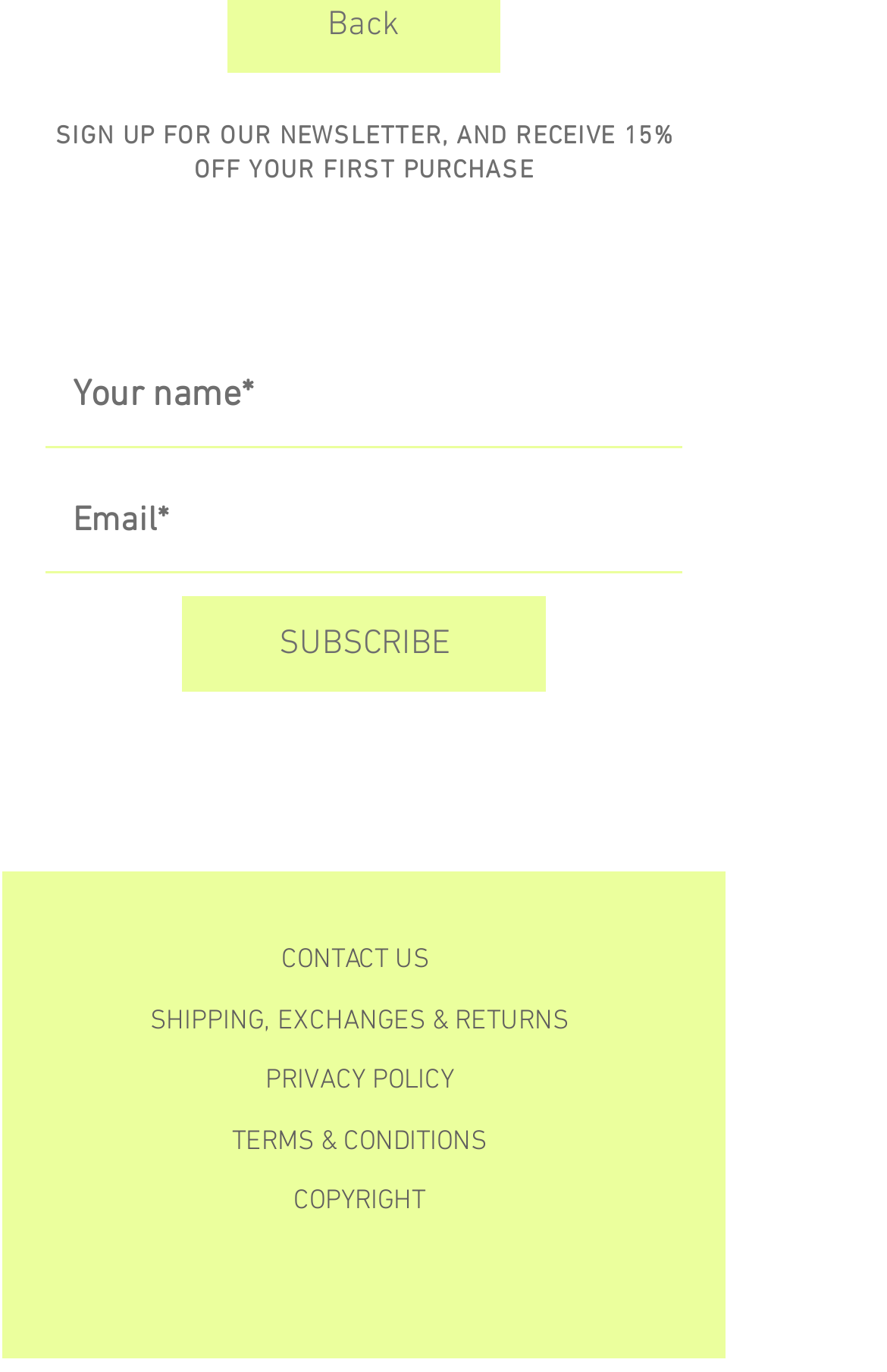Specify the bounding box coordinates of the area to click in order to execute this command: 'Contact Us'. The coordinates should consist of four float numbers ranging from 0 to 1, and should be formatted as [left, top, right, bottom].

None